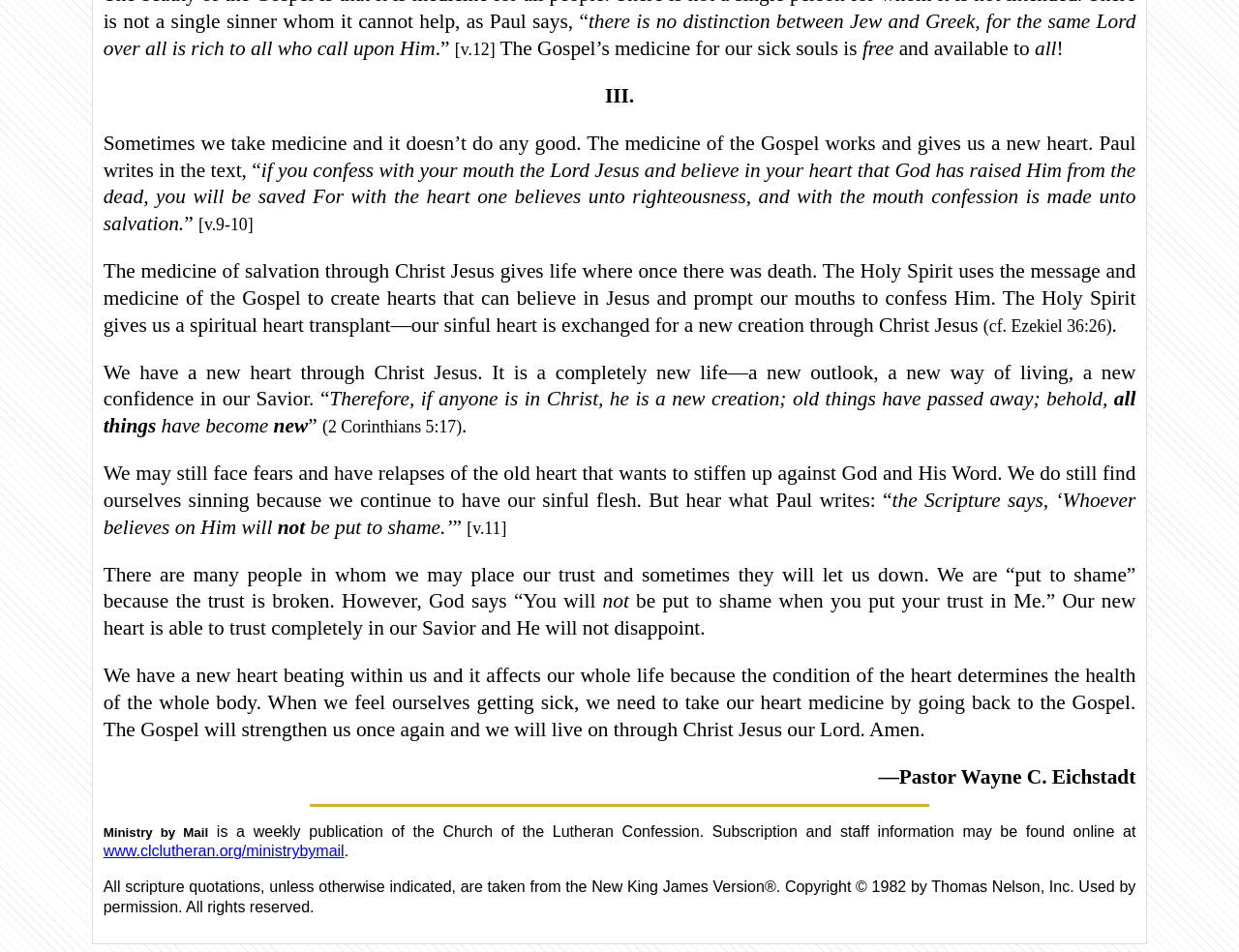Please answer the following question as detailed as possible based on the image: 
Who is the author of the article?

I found the author's name at the end of the article, where it says '—Pastor Wayne C. Eichstadt'.